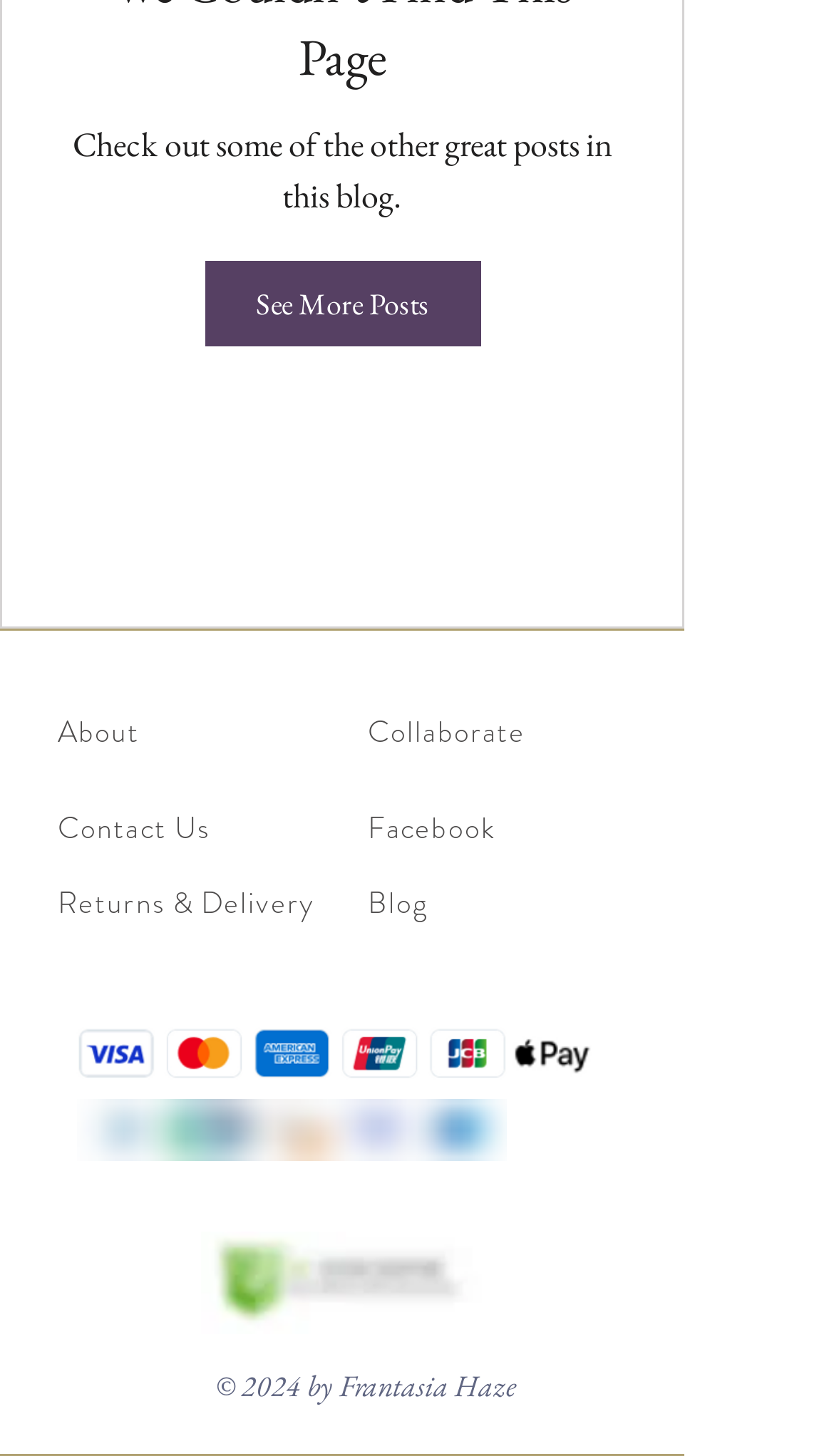Identify the bounding box of the UI element that matches this description: "Returns & Delivery".

[0.069, 0.607, 0.376, 0.634]